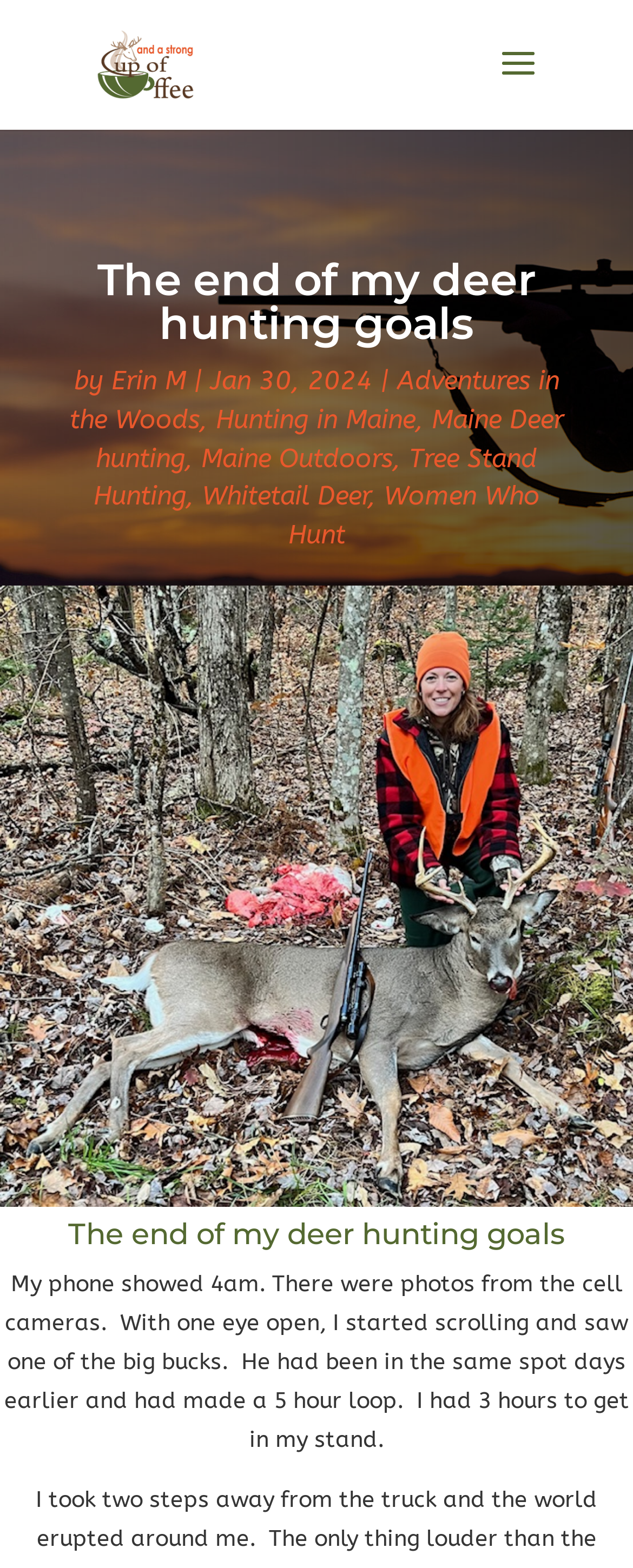Describe every aspect of the webpage in a detailed manner.

This webpage appears to be a personal blog post about the author's deer hunting experience. At the top, there is a title "The end of my deer hunting goals" in a large font, followed by a subtitle "And A Strong Cup of Coffee" which is also a link. Below the title, there is a smaller text "by Erin M" and a date "Jan 30, 2024". 

To the right of the author's name, there are several links categorized by topics, including "Adventures in the Woods", "Hunting in Maine", "Maine Deer hunting", "Maine Outdoors", "Tree Stand Hunting", "Whitetail Deer", and "Women Who Hunt". These links are arranged in a horizontal line, with commas separating them.

Below the links, there is a large image that spans the entire width of the page. The image is likely a photo related to the author's hunting experience.

Underneath the image, there is a repetition of the title "The end of my deer hunting goals" in a large font, followed by a long paragraph of text that describes the author's hunting experience. The text is written in a personal and descriptive style, detailing the author's early morning routine and their excitement upon seeing a big buck in the photos from the cell cameras.